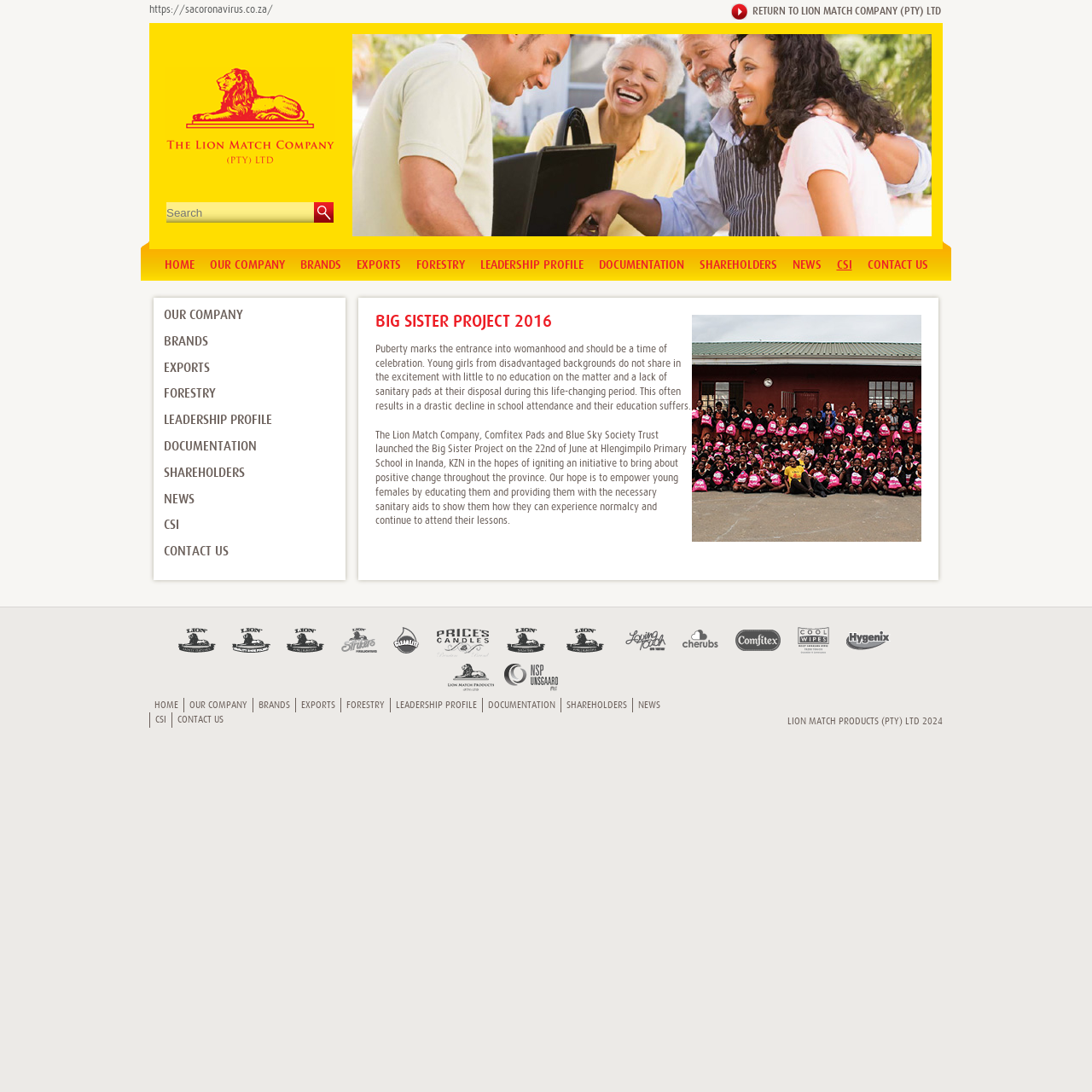Provide a brief response in the form of a single word or phrase:
What is the last link in the bottom navigation menu?

CONTACT US